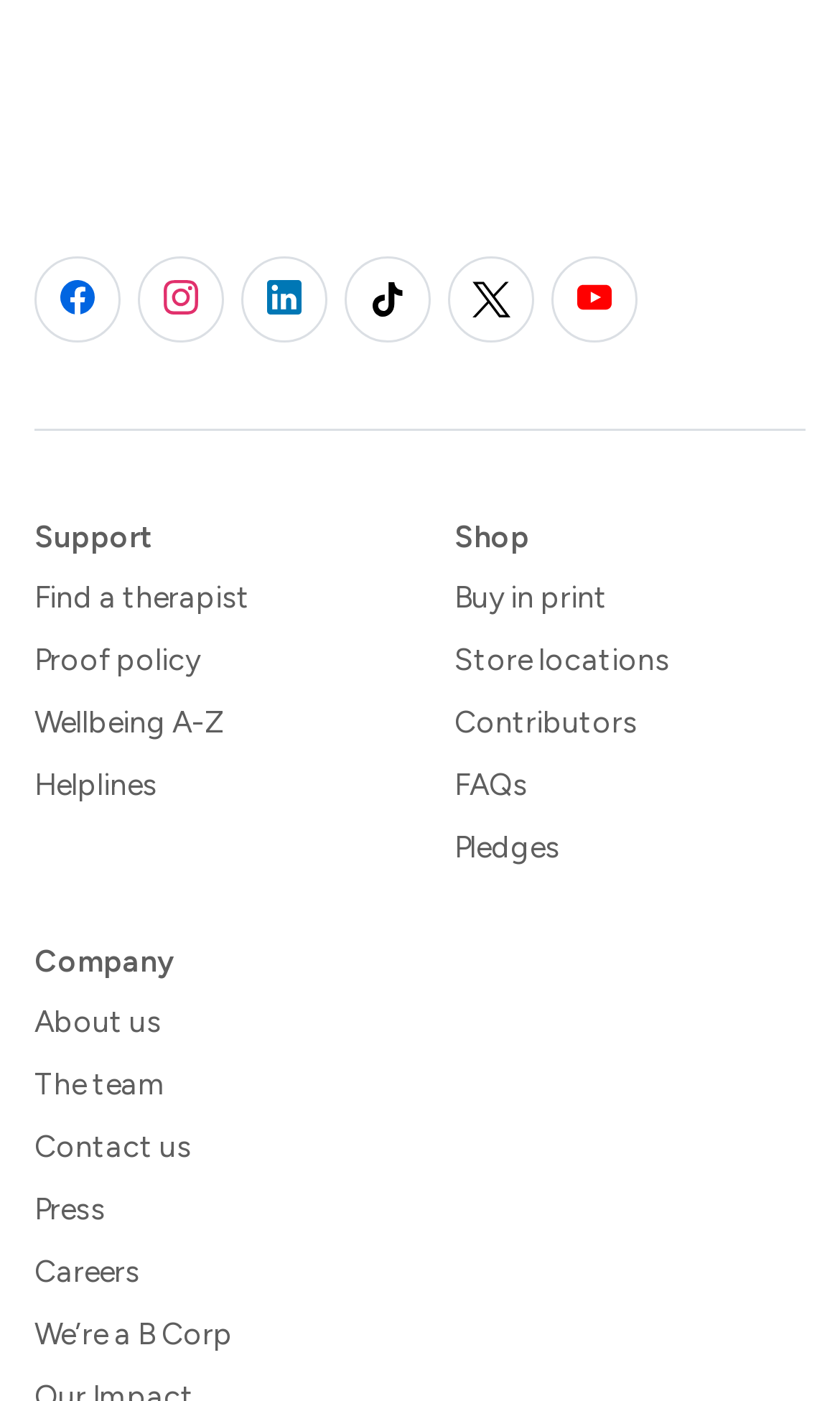Provide the bounding box for the UI element matching this description: "We’re a B Corp".

[0.041, 0.938, 0.277, 0.968]